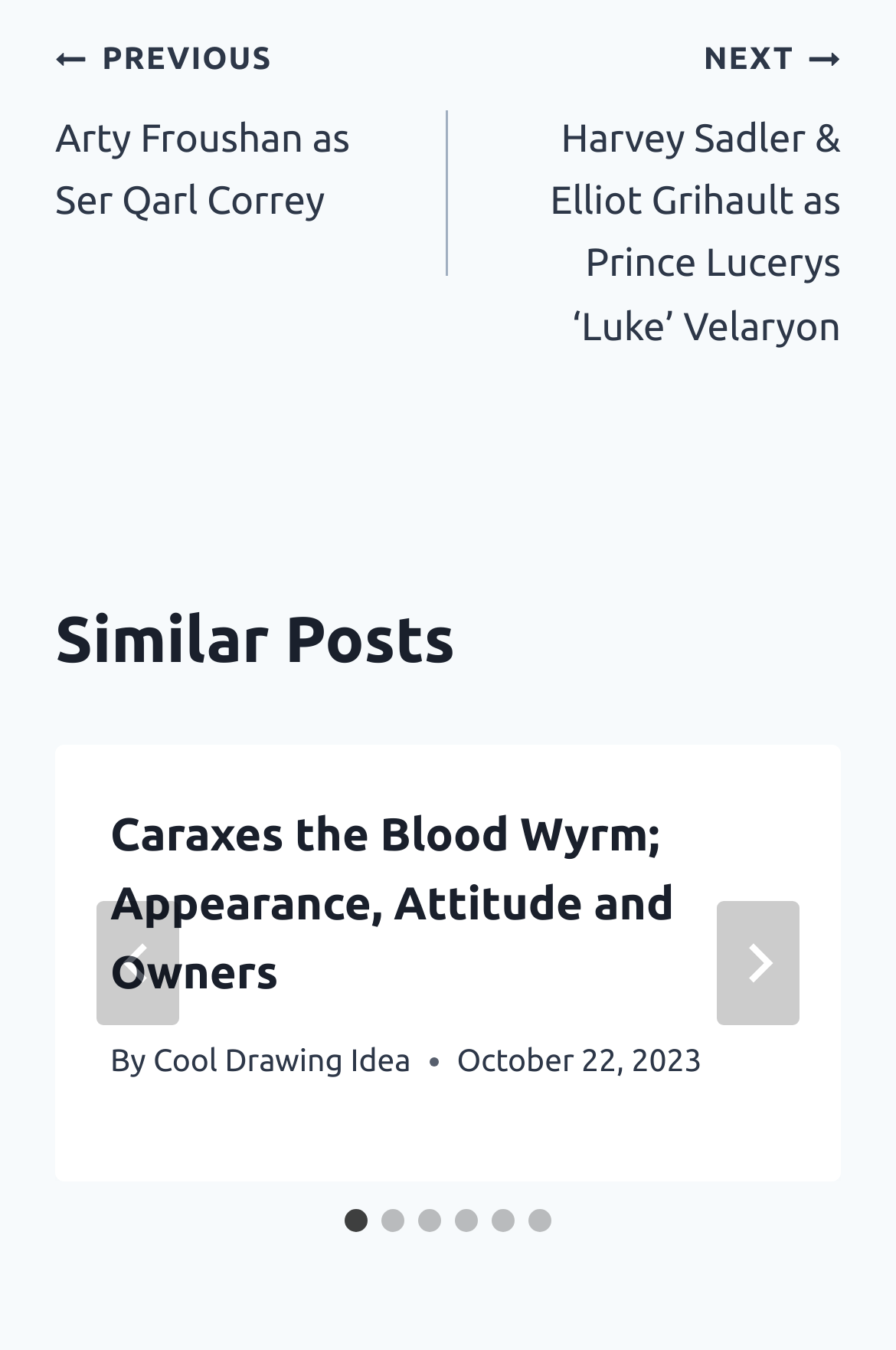How many slides are there in the post?
Use the image to answer the question with a single word or phrase.

6